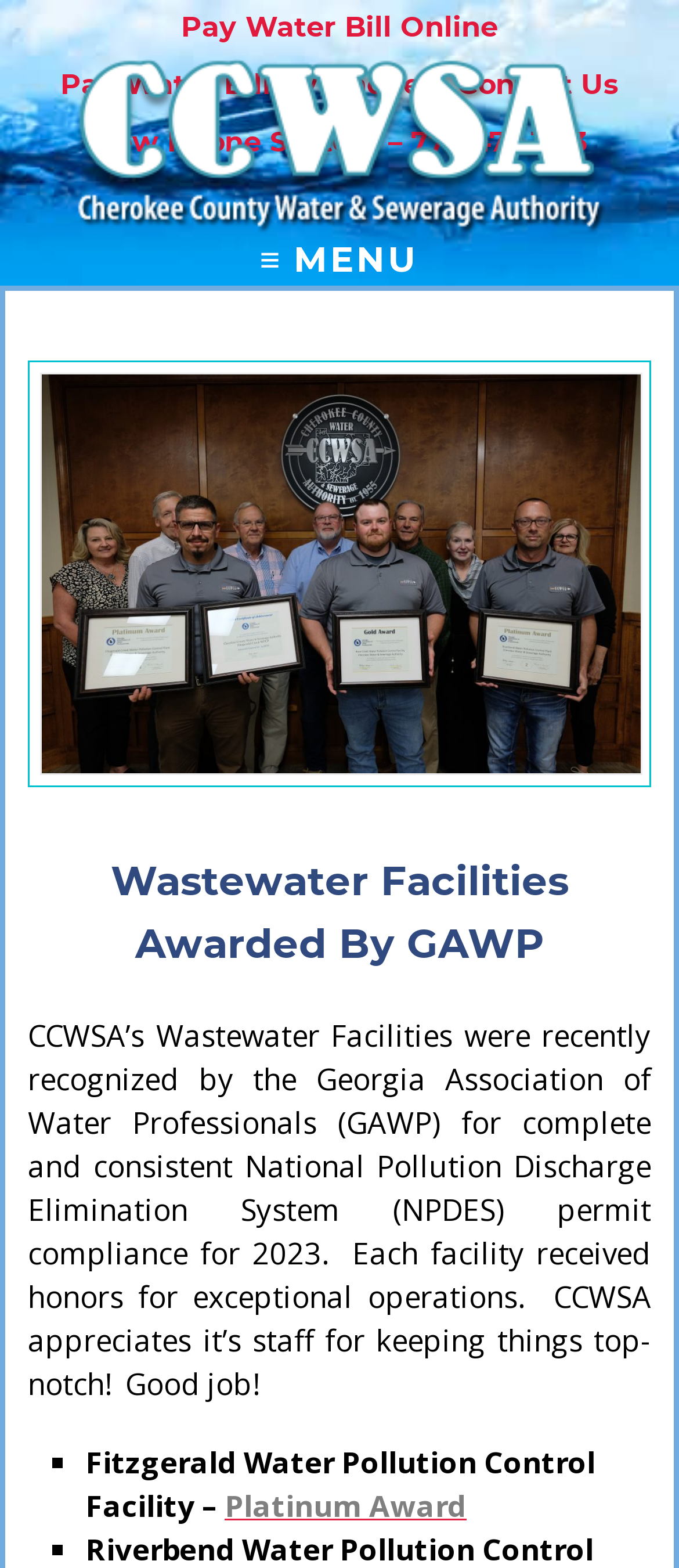Identify and extract the main heading of the webpage.

Wastewater Facilities Receive Awards From Georgia Association Of Water Professionals